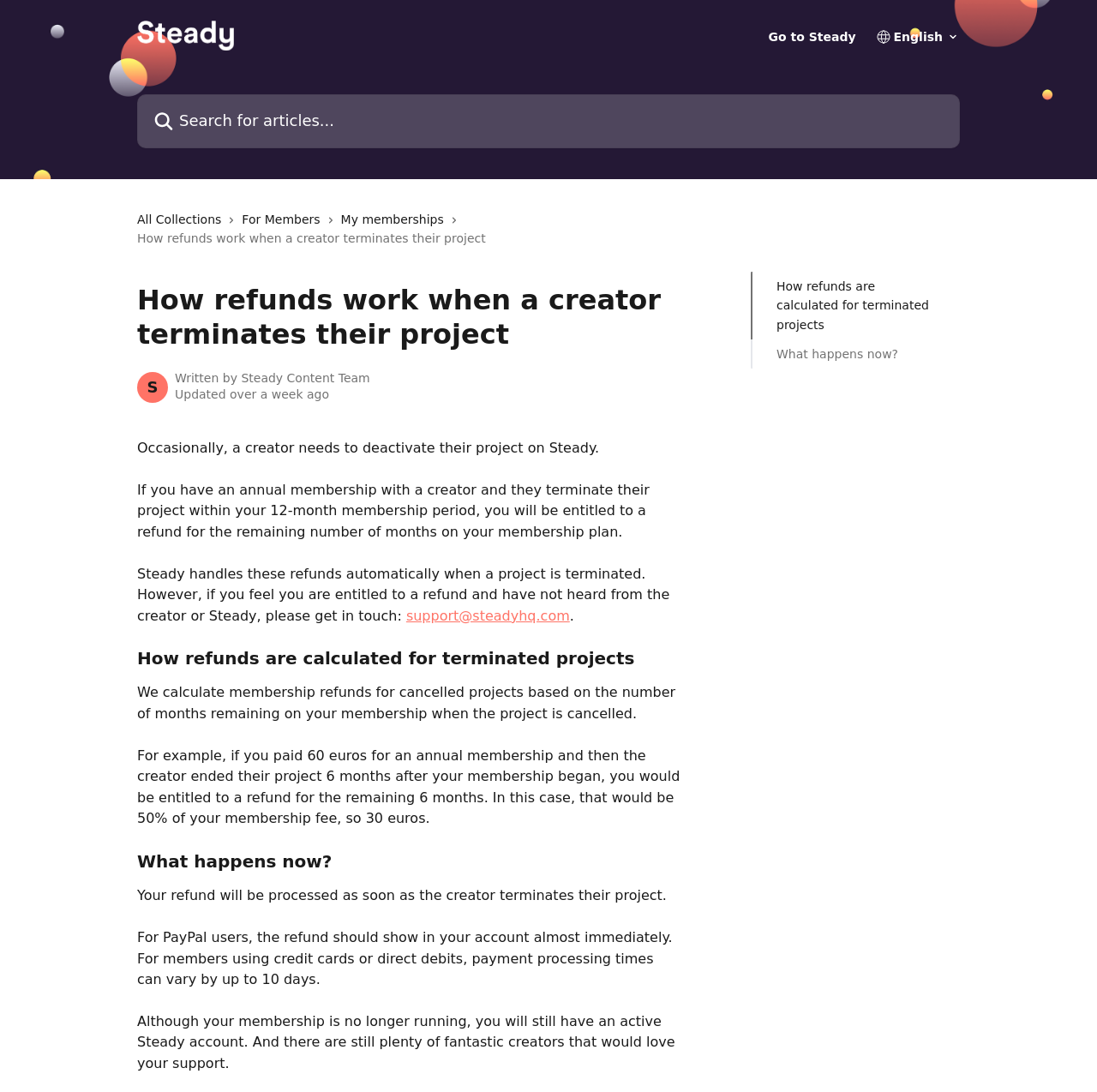Who wrote the article 'How refunds work when a creator terminates their project'?
Look at the image and provide a detailed response to the question.

The webpage credits the article 'How refunds work when a creator terminates their project' to the Steady Content Team, as indicated by the 'Written by' section.